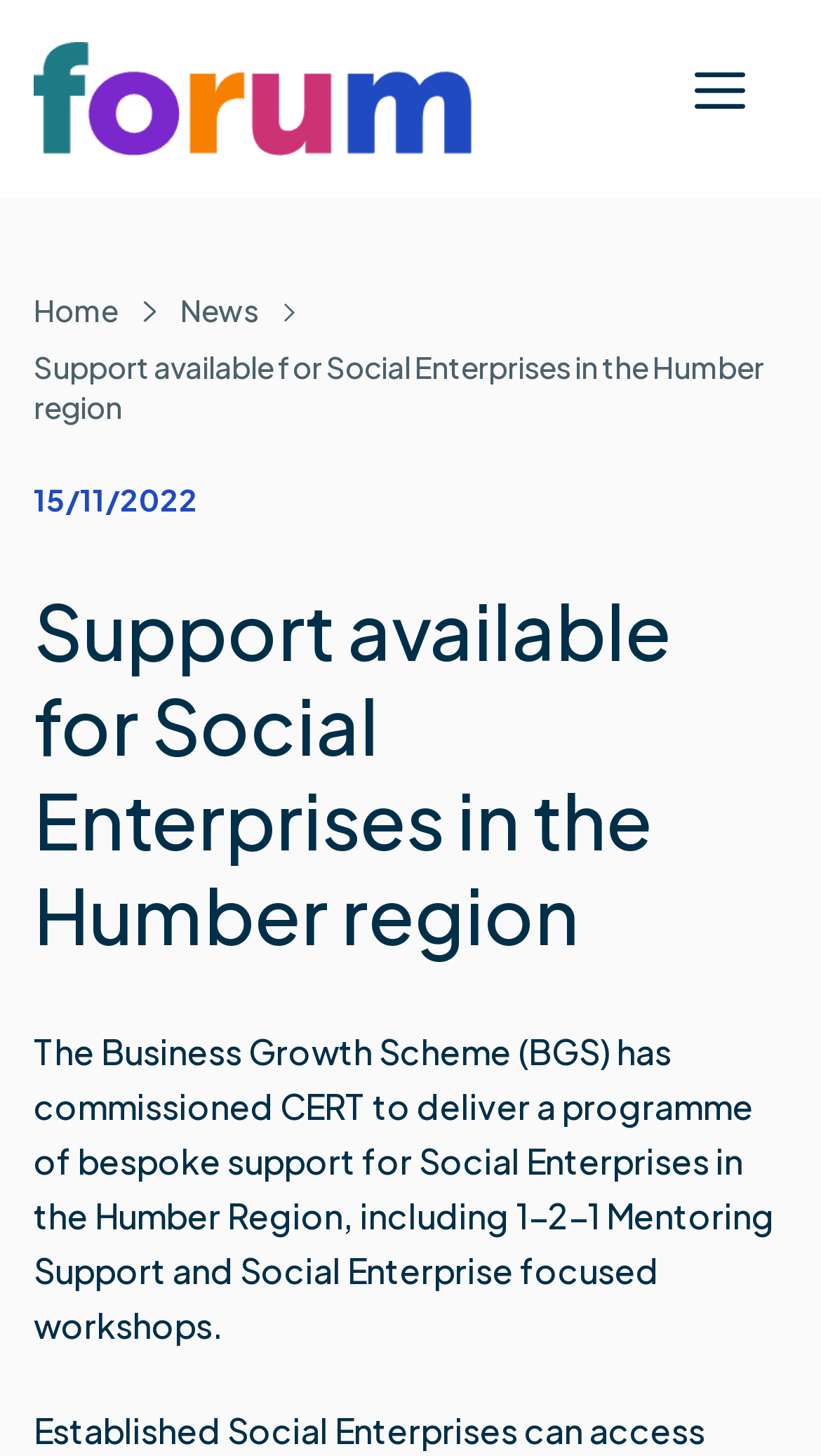What is the name of the website?
Using the image as a reference, answer with just one word or a short phrase.

Forum